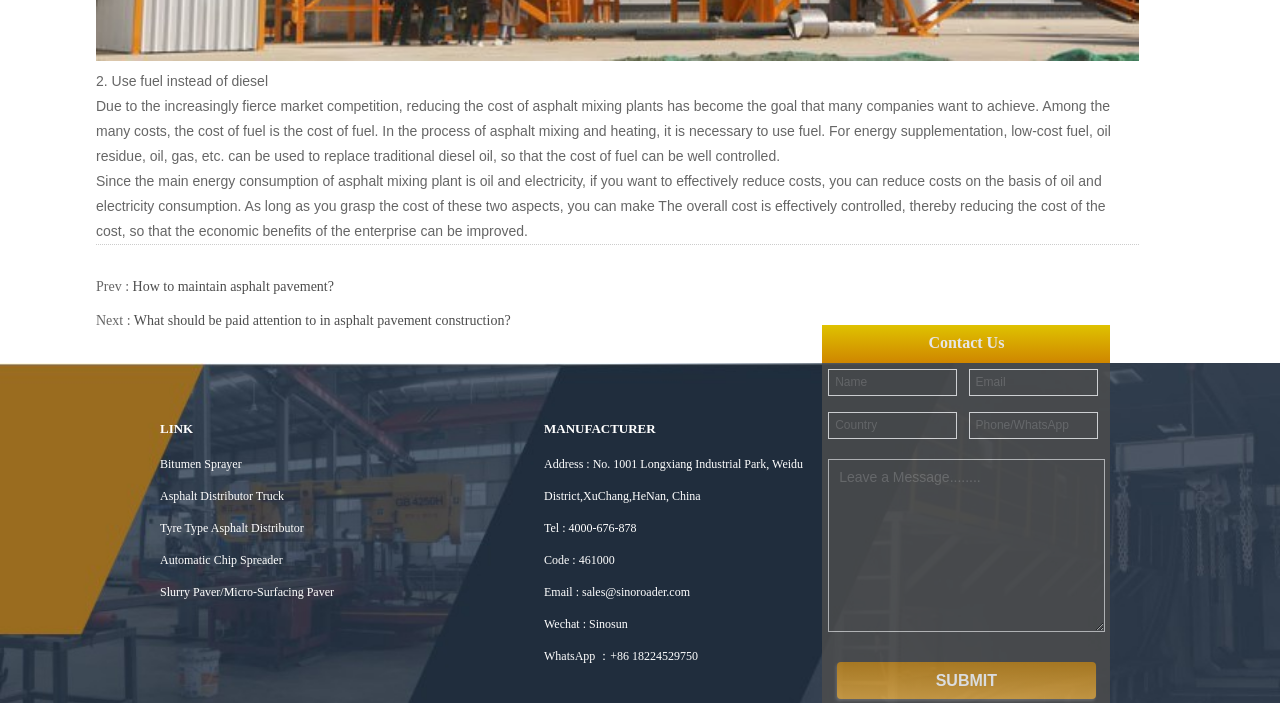Please look at the image and answer the question with a detailed explanation: What is the address of the manufacturer?

The address is provided in the 'MANUFACTURER' section of the webpage.